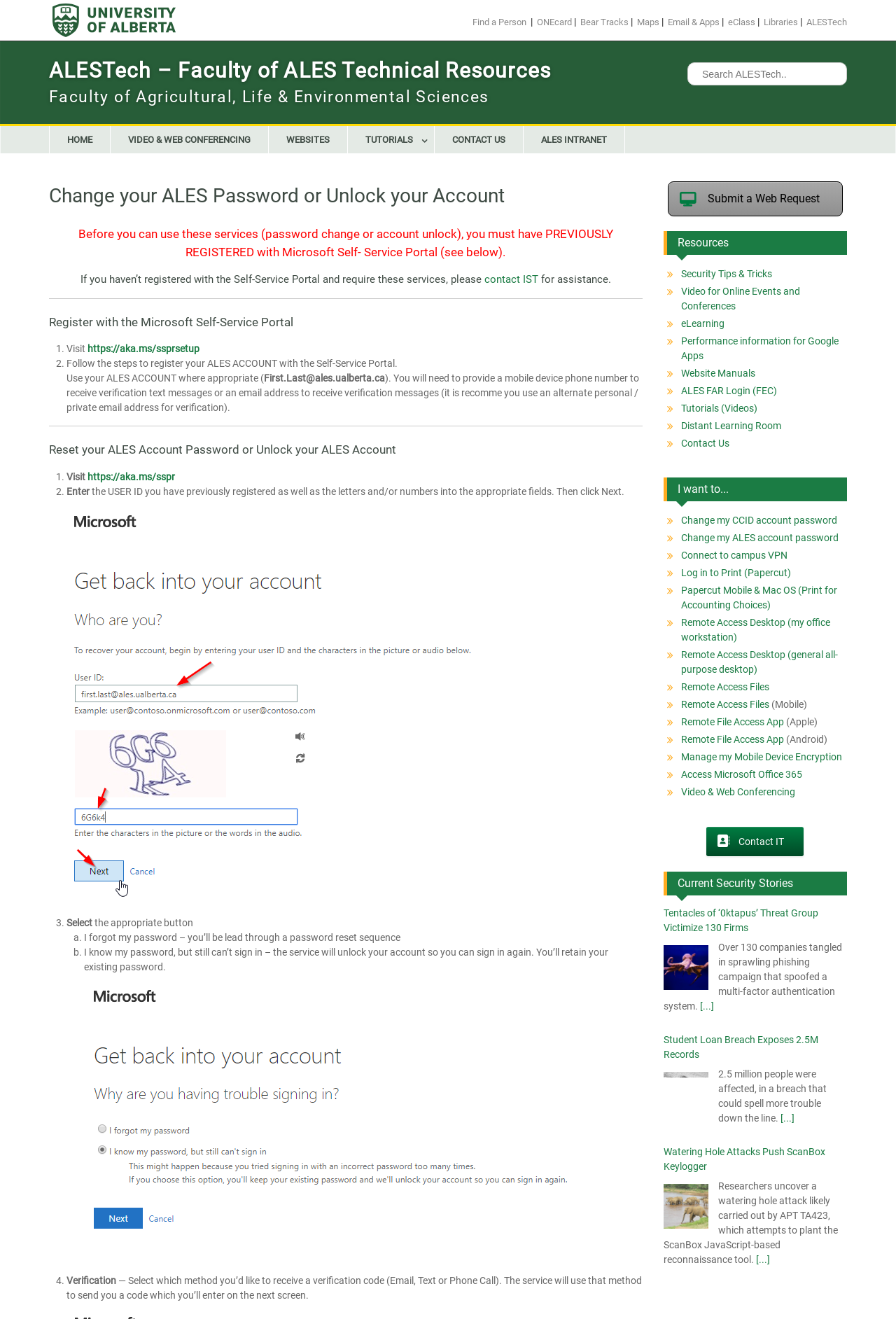Determine the bounding box coordinates of the clickable element necessary to fulfill the instruction: "Reset your ALES Account Password or Unlock your ALES Account". Provide the coordinates as four float numbers within the 0 to 1 range, i.e., [left, top, right, bottom].

[0.098, 0.357, 0.195, 0.365]